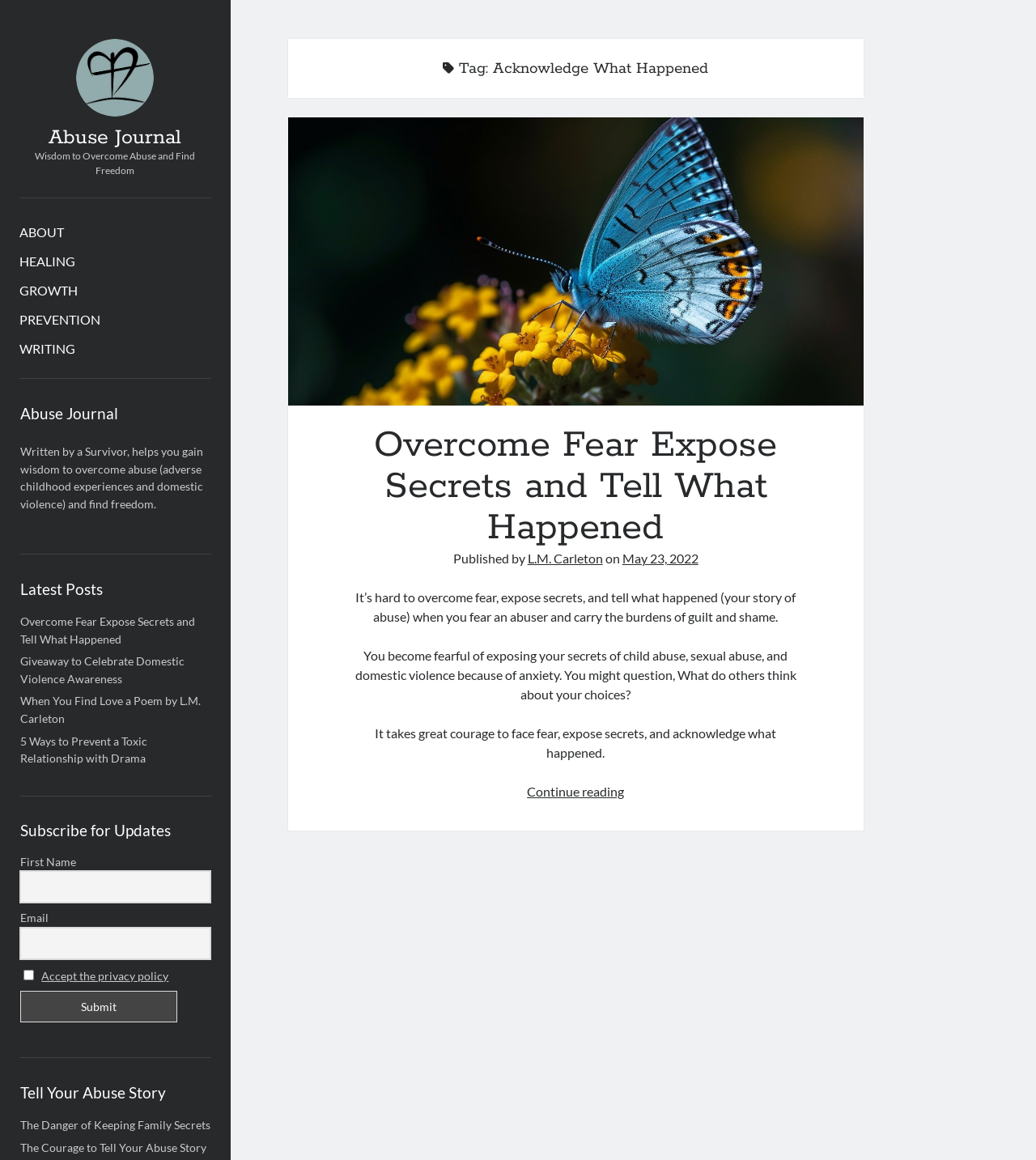Construct a comprehensive description capturing every detail on the webpage.

The webpage is titled "Acknowledge What Happened - Abuse Journal" and has a tagline "Wisdom to Overcome Abuse and Find Freedom". At the top, there is a navigation menu with links to "ABOUT", "HEALING", "GROWTH", "PREVENTION", and "WRITING". 

Below the navigation menu, there is a sidebar with a heading "Sidebar" and a subheading "Abuse Journal". The sidebar contains a brief description of the journal, stating that it is written by a survivor and aims to help readers overcome abuse and find freedom.

The main content area is divided into several sections. The first section is titled "Latest Posts" and features a list of four article links, including "Overcome Fear Expose Secrets and Tell What Happened", "Giveaway to Celebrate Domestic Violence Awareness", "When You Find Love a Poem by L.M. Carleton", and "5 Ways to Prevent a Toxic Relationship with Drama".

Below the latest posts section, there is a subscription form with fields for "First Name" and "Email", as well as a checkbox to accept the privacy policy and a "Submit" button.

The next section is titled "Tell Your Abuse Story" and features two links, "The Danger of Keeping Family Secrets" and "The Courage to Tell Your Abuse Story".

On the right side of the page, there is a separate section with a heading "Tag: Acknowledge What Happened" and a link to the article "Overcome Fear Expose Secrets and Tell What Happened". Below this link, there is a full article preview with a heading, published date, and a brief summary of the article. The article discusses the challenges of overcoming fear and exposing secrets of abuse, and the importance of facing fear and acknowledging what happened.